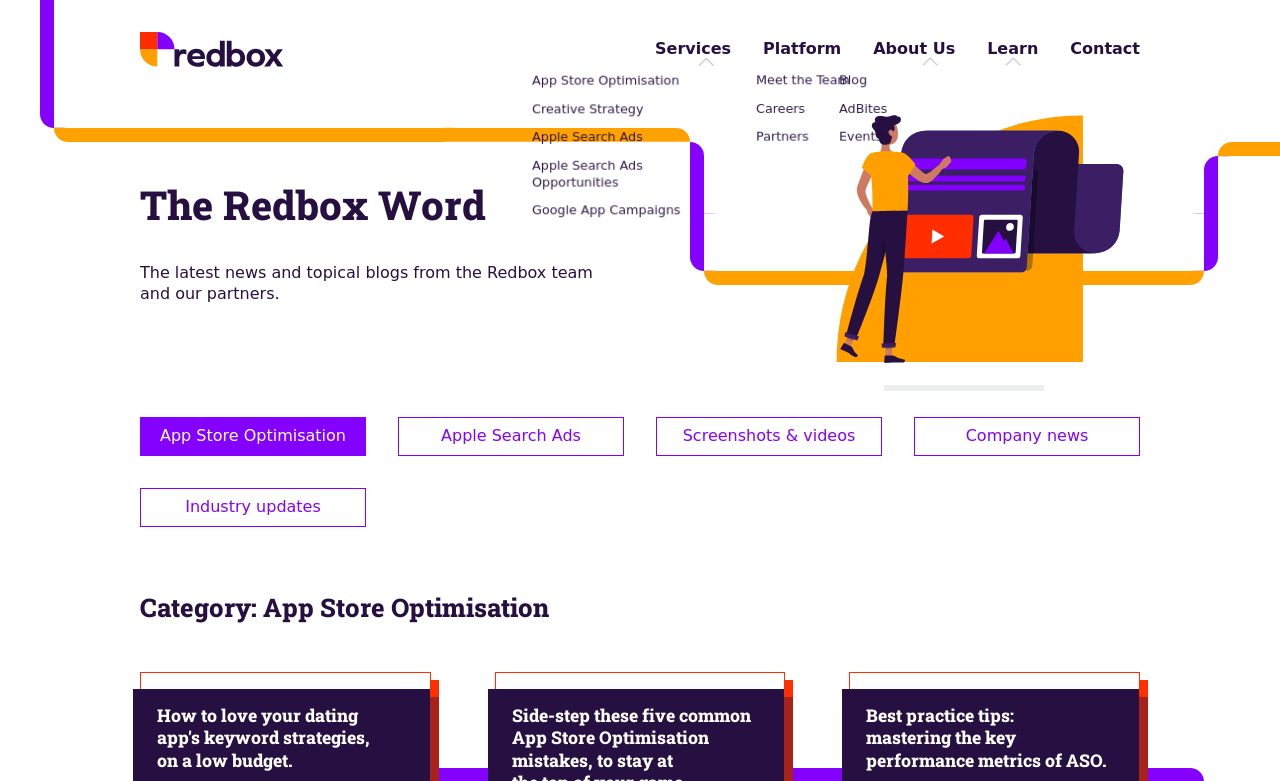What is the company name in the top-left corner?
Please use the image to deliver a detailed and complete answer.

The company name is located in the top-left corner of the webpage, which is a link element with a bounding box of [0.109, 0.041, 0.221, 0.086]. The OCR text of this element is 'Redbox Mobile PLC'.